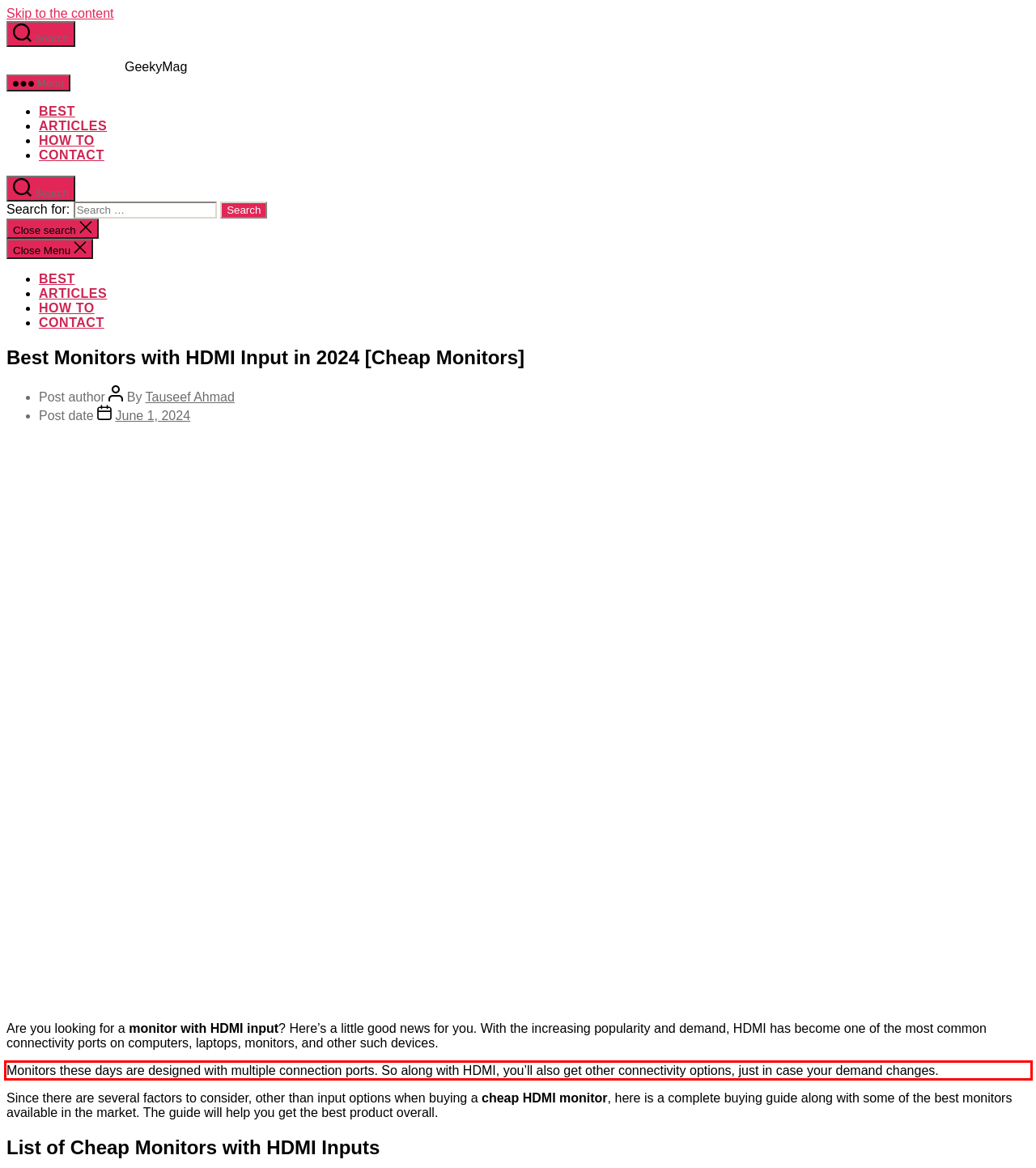You are provided with a webpage screenshot that includes a red rectangle bounding box. Extract the text content from within the bounding box using OCR.

Monitors these days are designed with multiple connection ports. So along with HDMI, you’ll also get other connectivity options, just in case your demand changes.